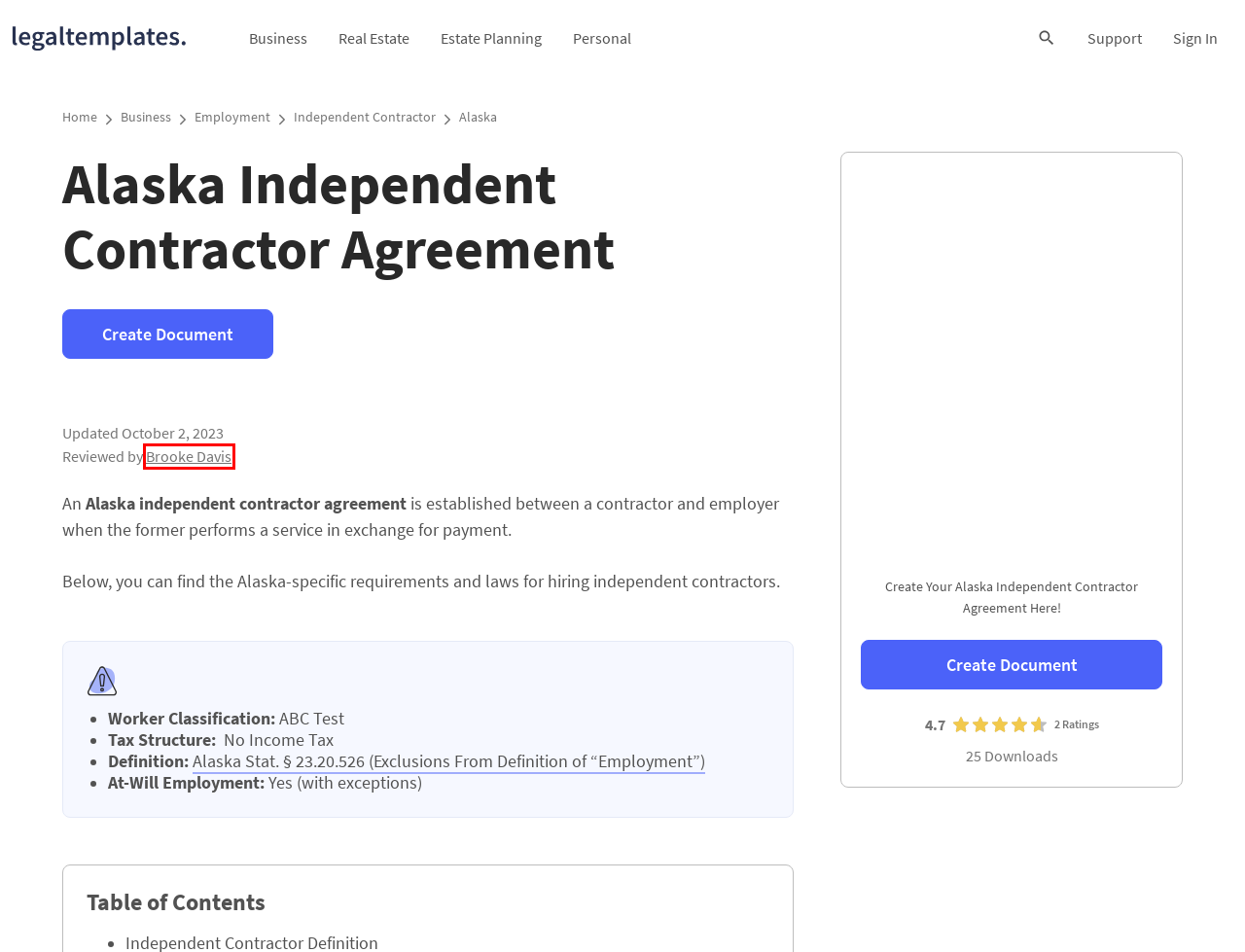Examine the screenshot of a webpage with a red rectangle bounding box. Select the most accurate webpage description that matches the new webpage after clicking the element within the bounding box. Here are the candidates:
A. Free Independent Contractor Agreement Template | PDF & Word
B. Free Partnership Agreement Template (5) | PDF & Word
C. Business Forms: Legal Documents & Contracts
D. Free Employment Contract Templates | PDF & Word
E. Free Quitclaim Deed Form | Printable PDF & Word
F. Brooke Davis - Legal Counsel | Legal Templates
G. Free Online Legal Form & Document Creator | Legal Templates
H. Legal Templates  - Legal Templates

F